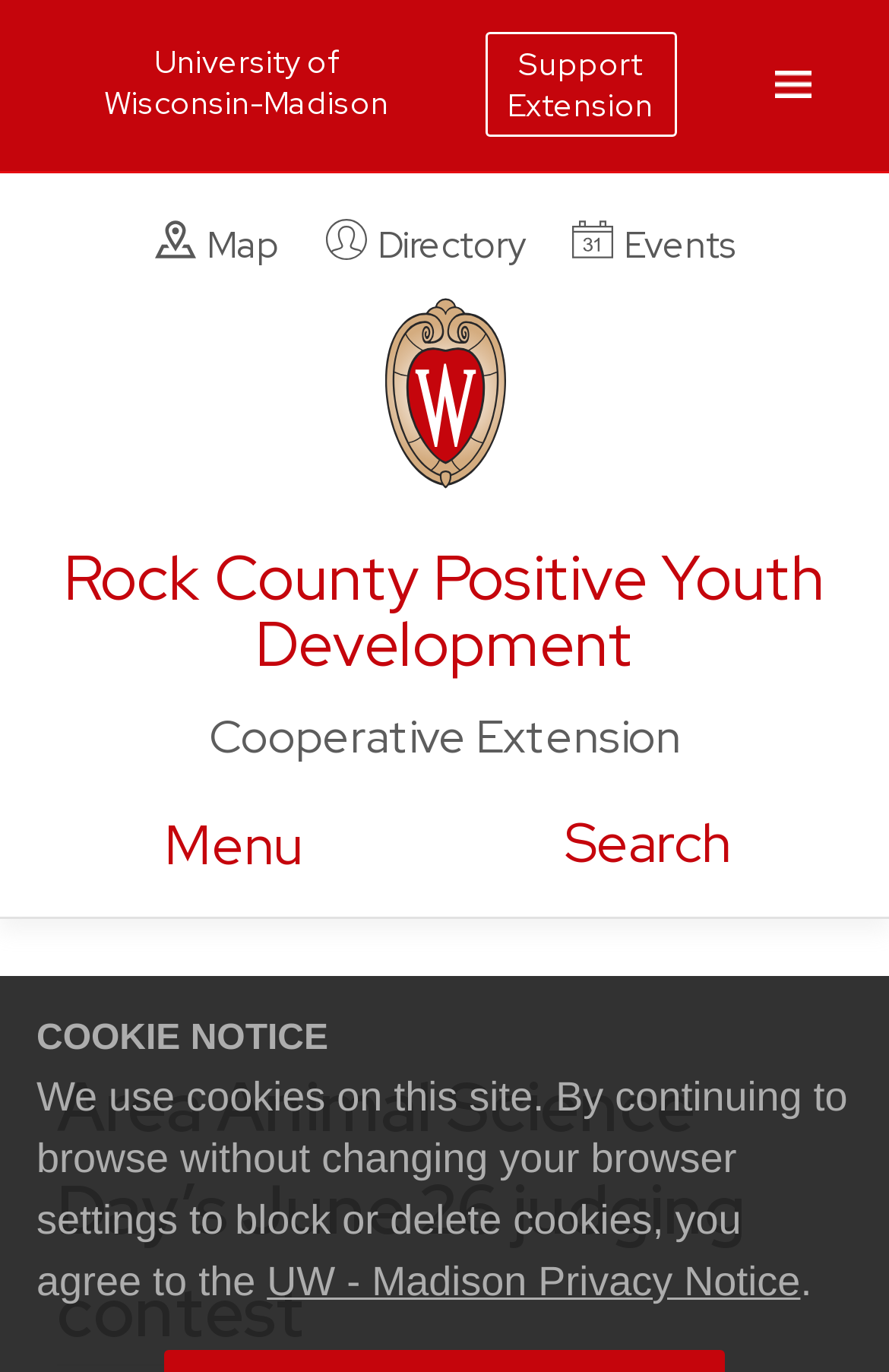Analyze the image and deliver a detailed answer to the question: What is the name of the event?

I determined the answer by looking at the heading element with the text 'Area Animal Science Day’s June 26 judging contest' which is a prominent element on the webpage, indicating that it is the name of the event.